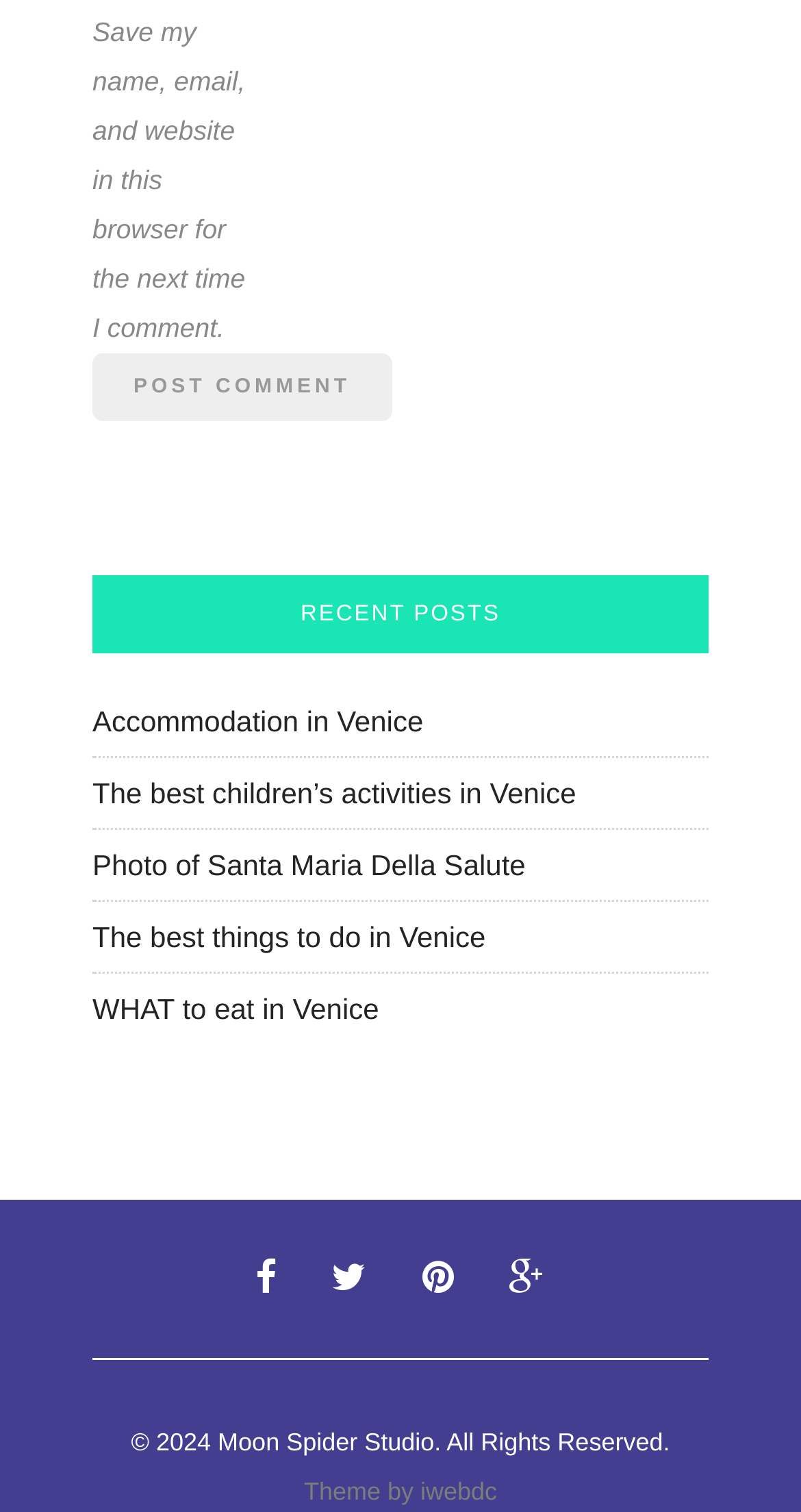Provide the bounding box coordinates for the UI element described in this sentence: "Google +". The coordinates should be four float values between 0 and 1, i.e., [left, top, right, bottom].

[0.635, 0.831, 0.681, 0.859]